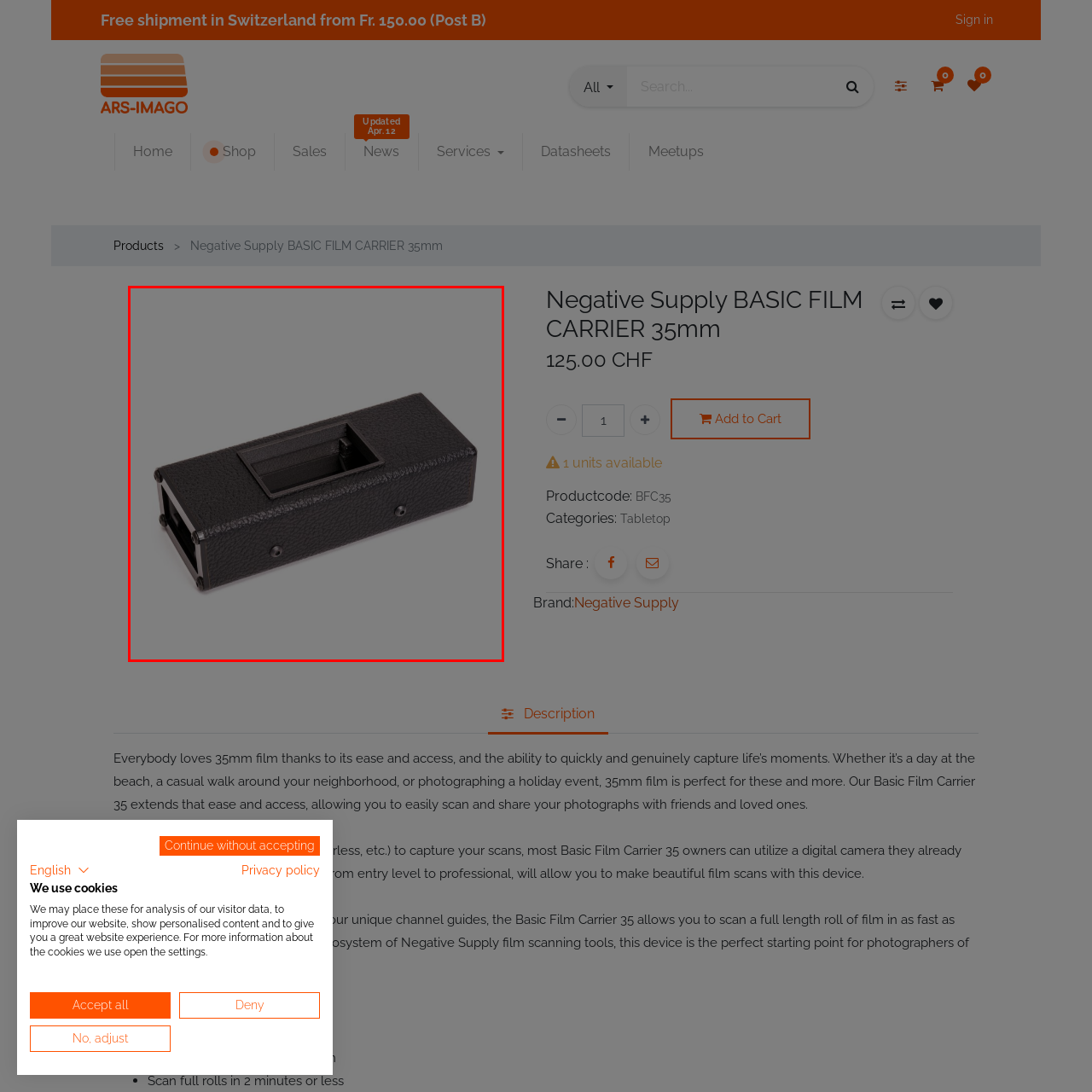Elaborate on the contents of the image marked by the red border.

The image showcases the Negative Supply BASIC FILM CARRIER 35mm, a specialized device designed for 35mm film scanning. Its sleek, rectangular design features a textured black exterior, which not only provides a classic aesthetic but also ensures durability. The top of the carrier includes a slot for inserting film, making it user-friendly for photographers looking to digitize their analog captures. This product is crafted for simplicity and efficiency, allowing users to easily scan film strips and full rolls. It is a valuable tool for both amateur and professional photographers who appreciate the charm of 35mm film and wish to share their images digitally.